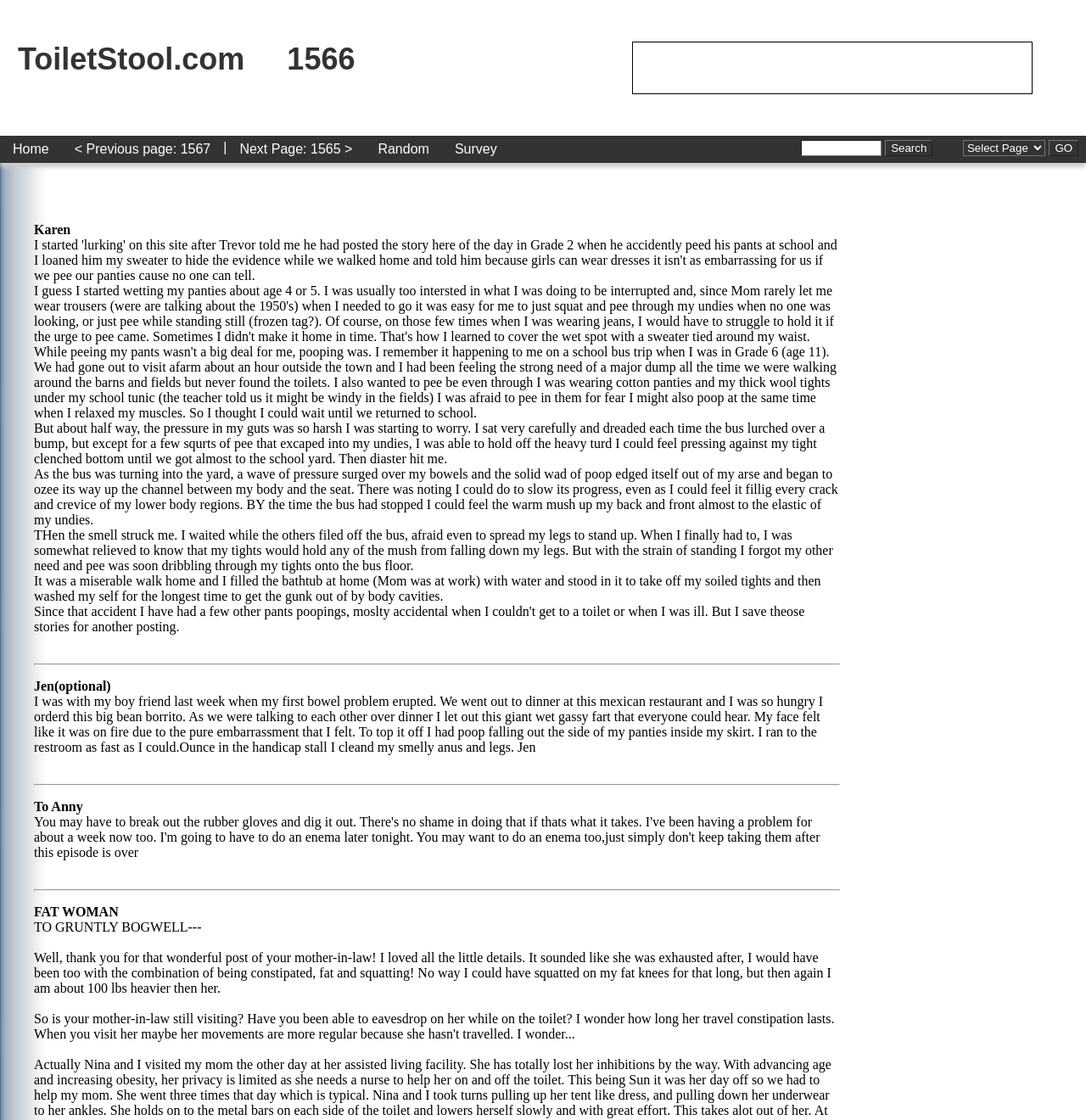Locate the bounding box coordinates of the element you need to click to accomplish the task described by this instruction: "Search for a post".

[0.815, 0.125, 0.859, 0.139]